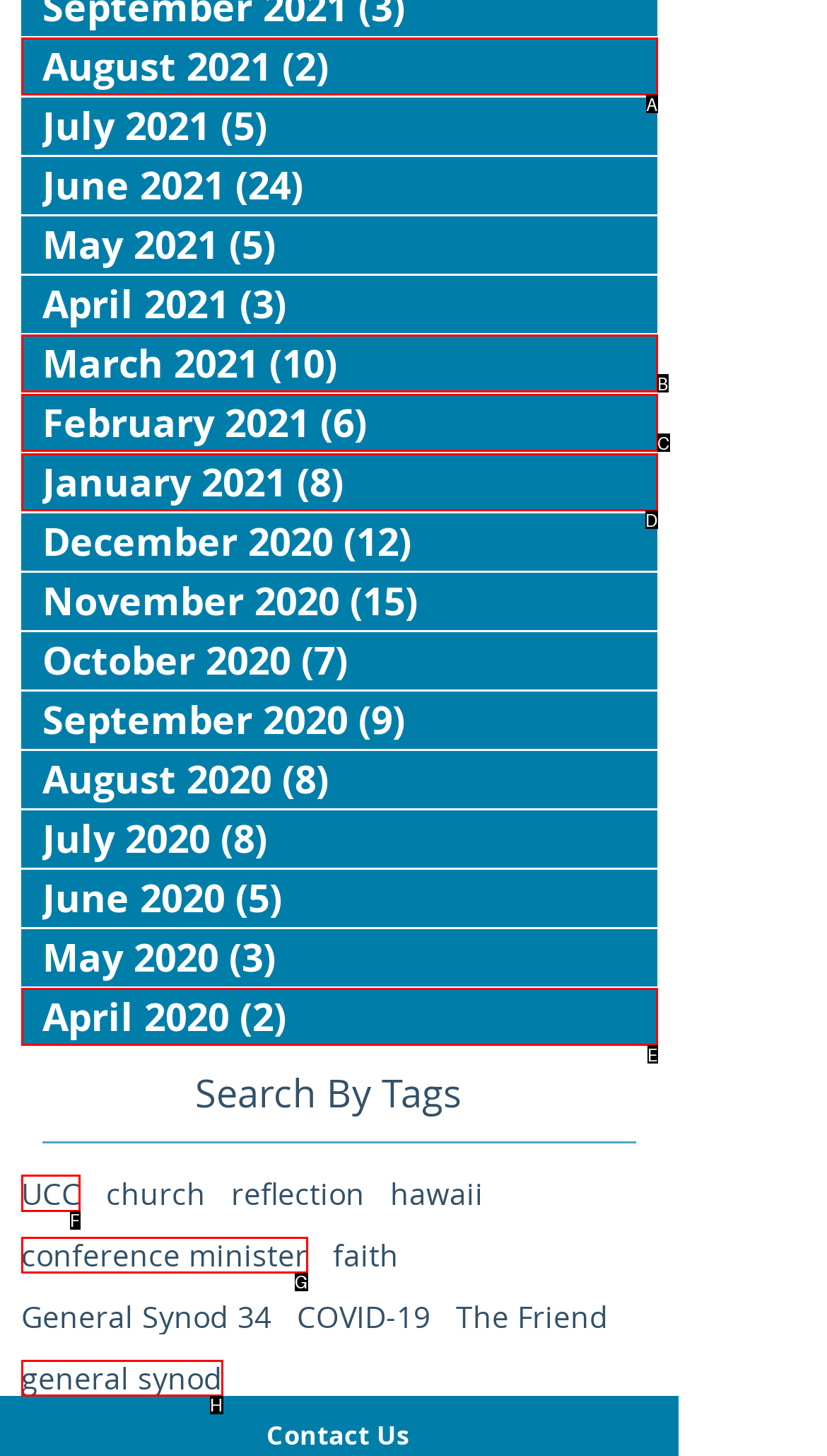Given the instruction: View posts about UCC, which HTML element should you click on?
Answer with the letter that corresponds to the correct option from the choices available.

F